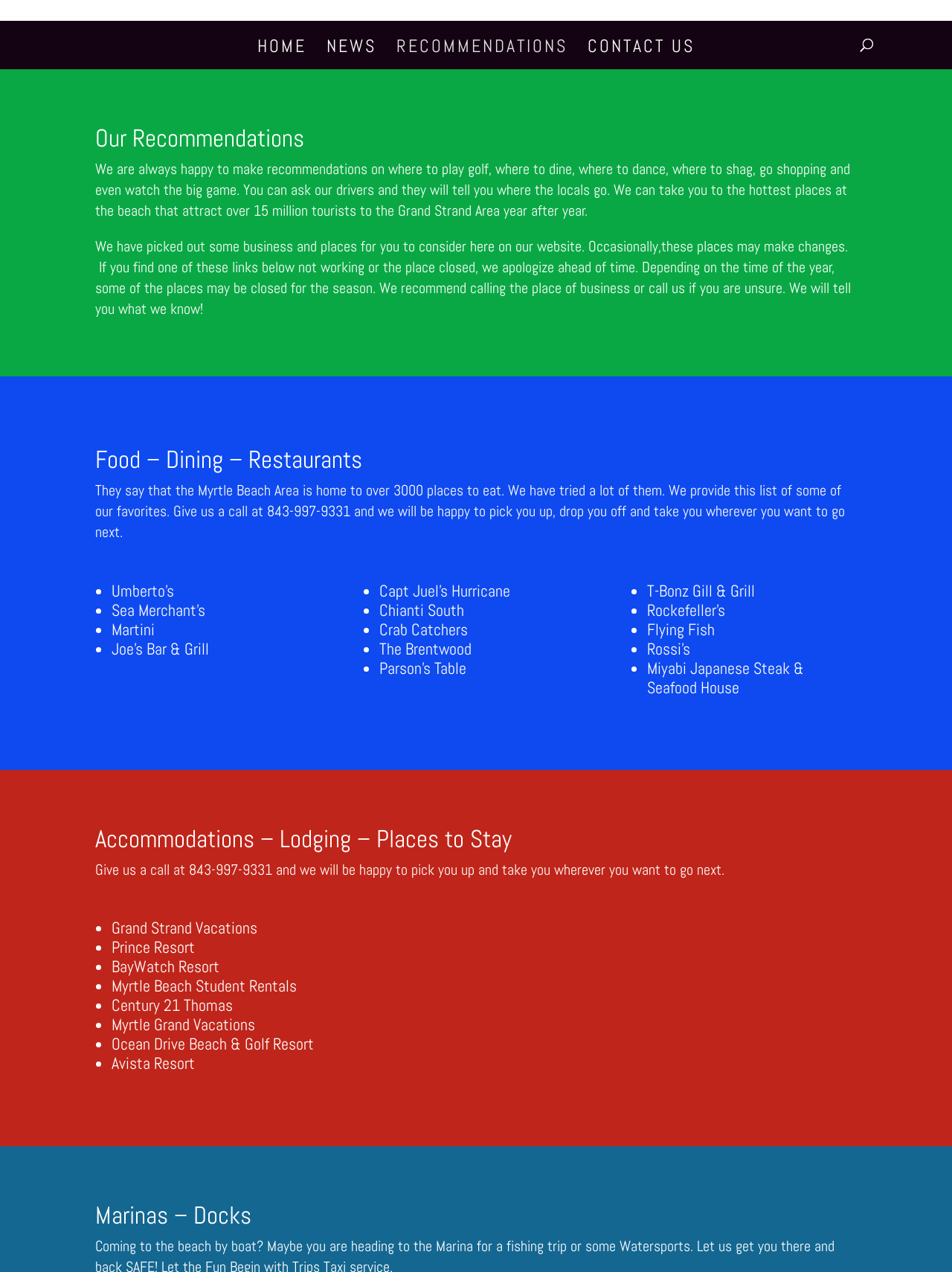Indicate the bounding box coordinates of the element that needs to be clicked to satisfy the following instruction: "Click HOME". The coordinates should be four float numbers between 0 and 1, i.e., [left, top, right, bottom].

[0.27, 0.032, 0.322, 0.055]